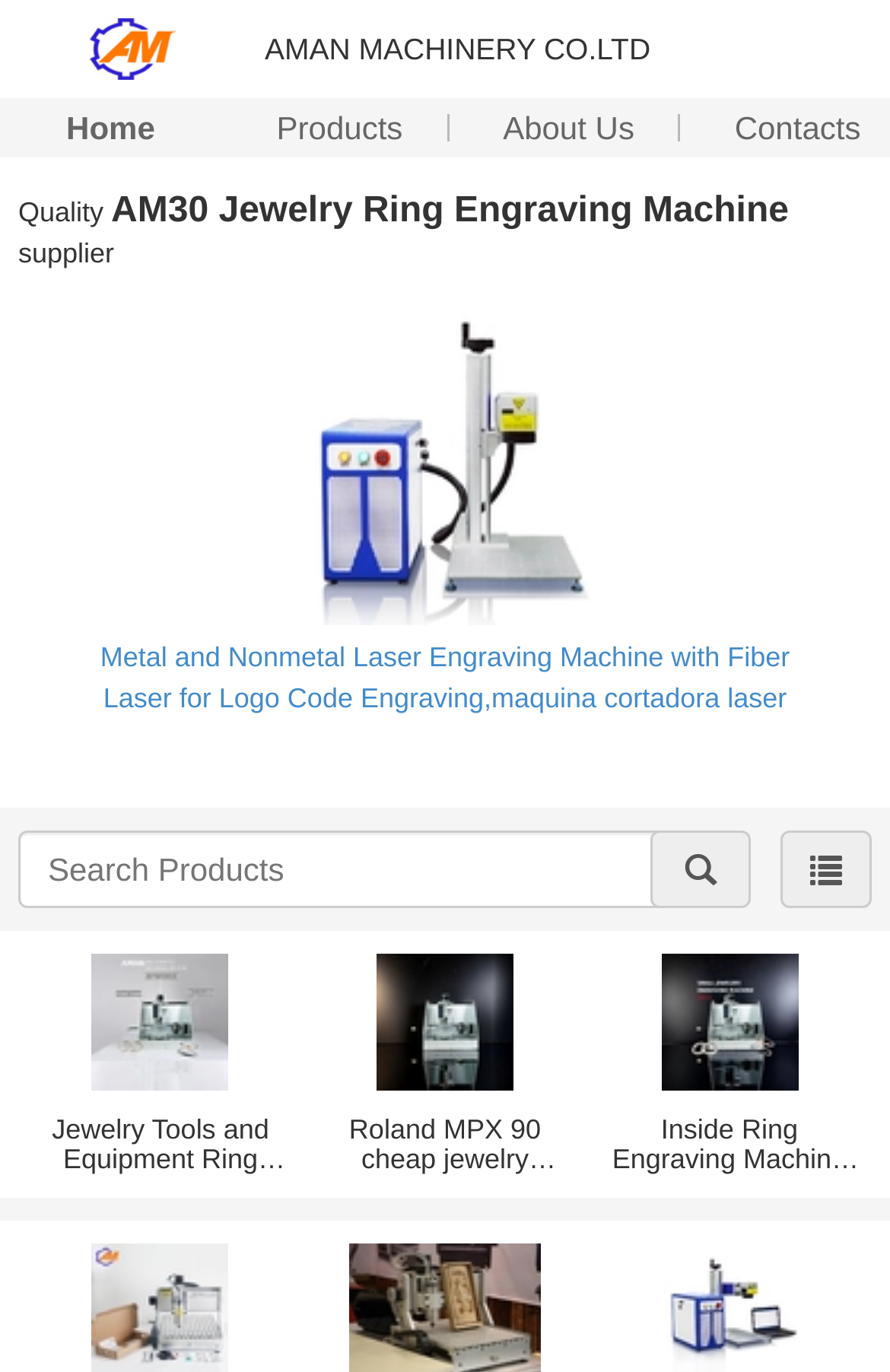Provide a brief response to the question below using one word or phrase:
What is the company name?

AMAN MACHINERY CO.LTD